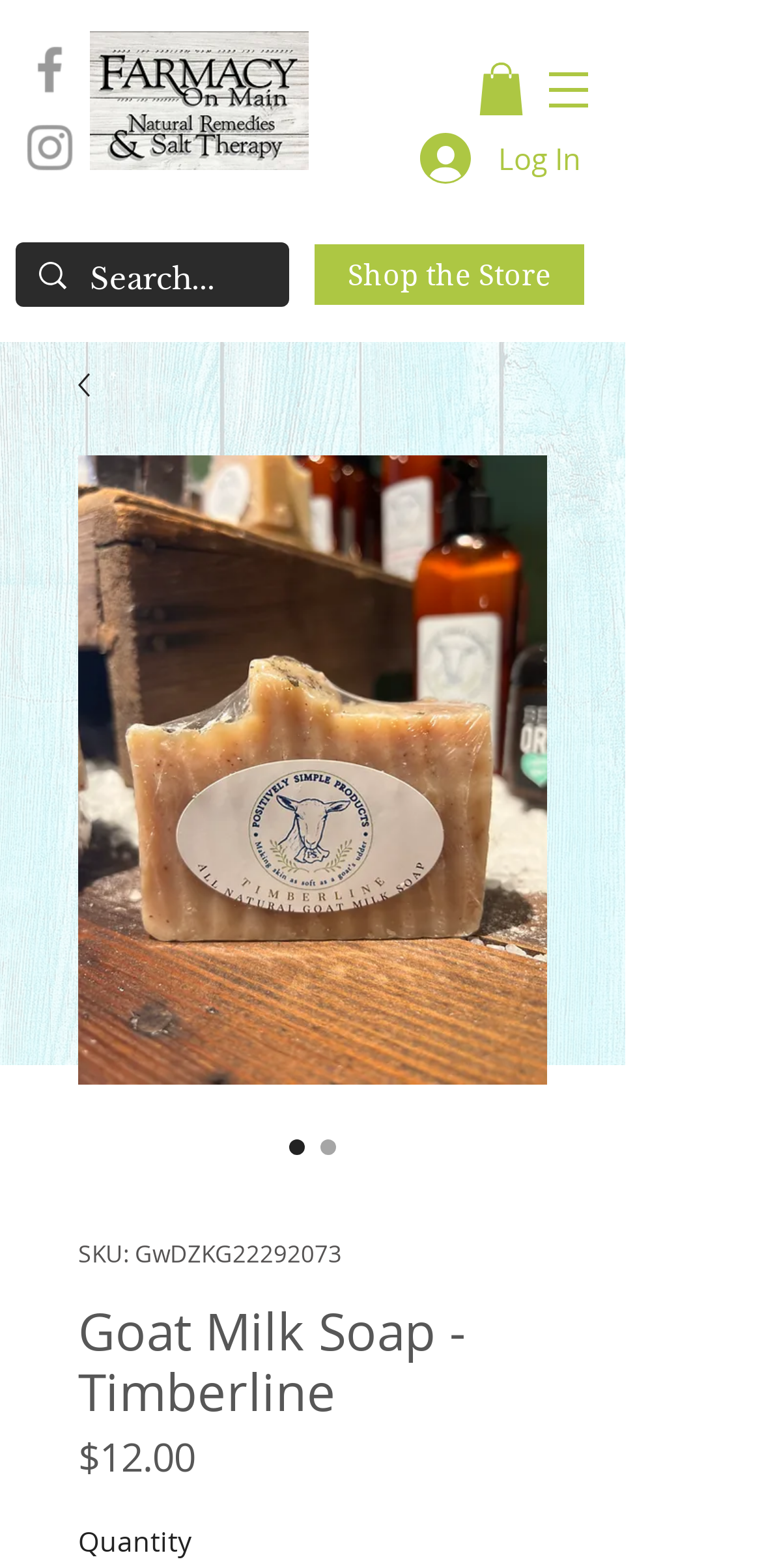Is the product available in different options?
Refer to the image and give a detailed response to the question.

I inferred that the product is available in different options by looking at the radio buttons with the same product name but different options.